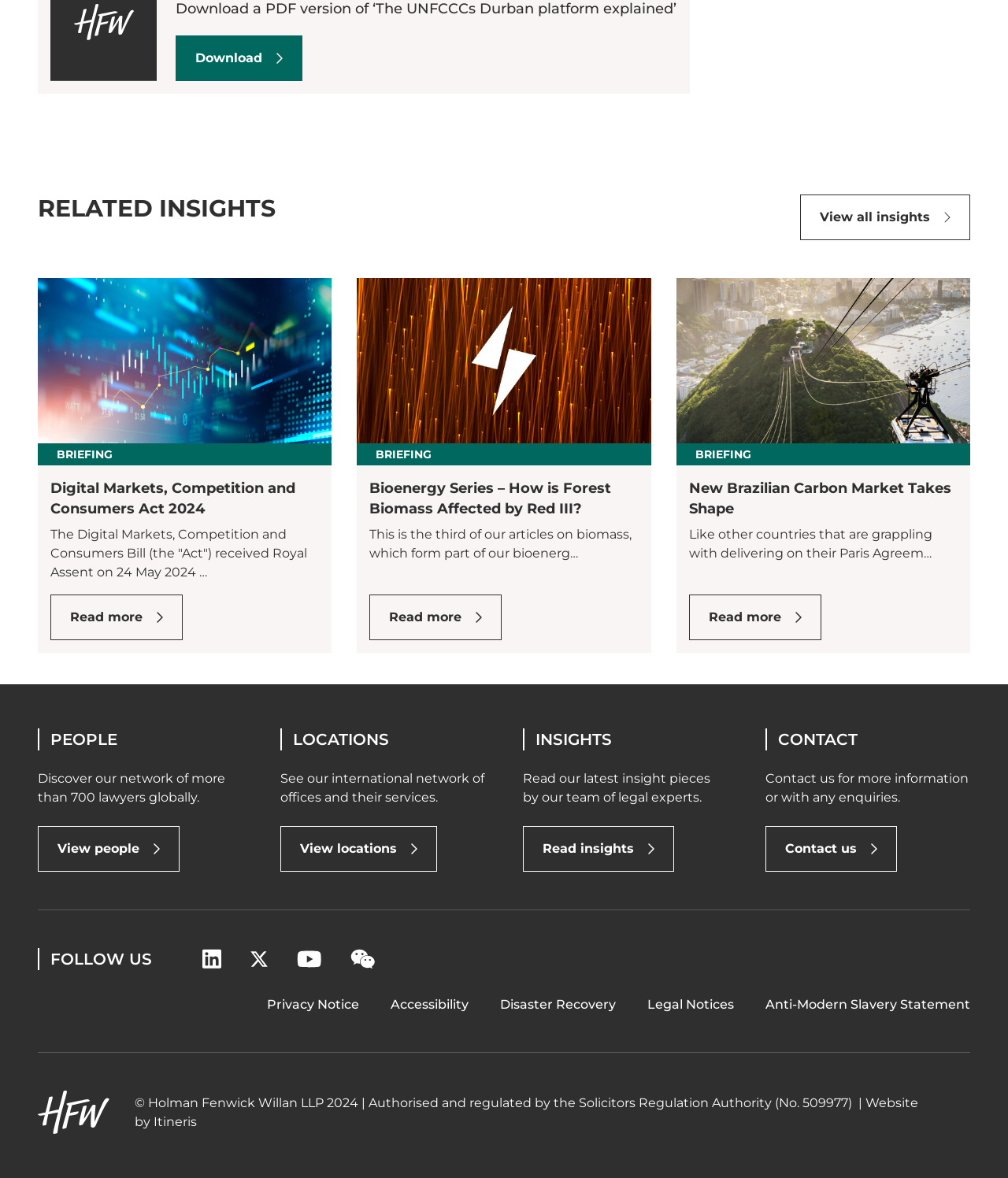Please provide a comprehensive response to the question below by analyzing the image: 
What is the purpose of the 'CONTACT' section?

I looked at the StaticText element with ID 585, which contains the text 'CONTACT', and the link element with ID 850, which contains the text 'Contact us'. This suggests that the purpose of the 'CONTACT' section is to provide a way for users to contact the law firm.